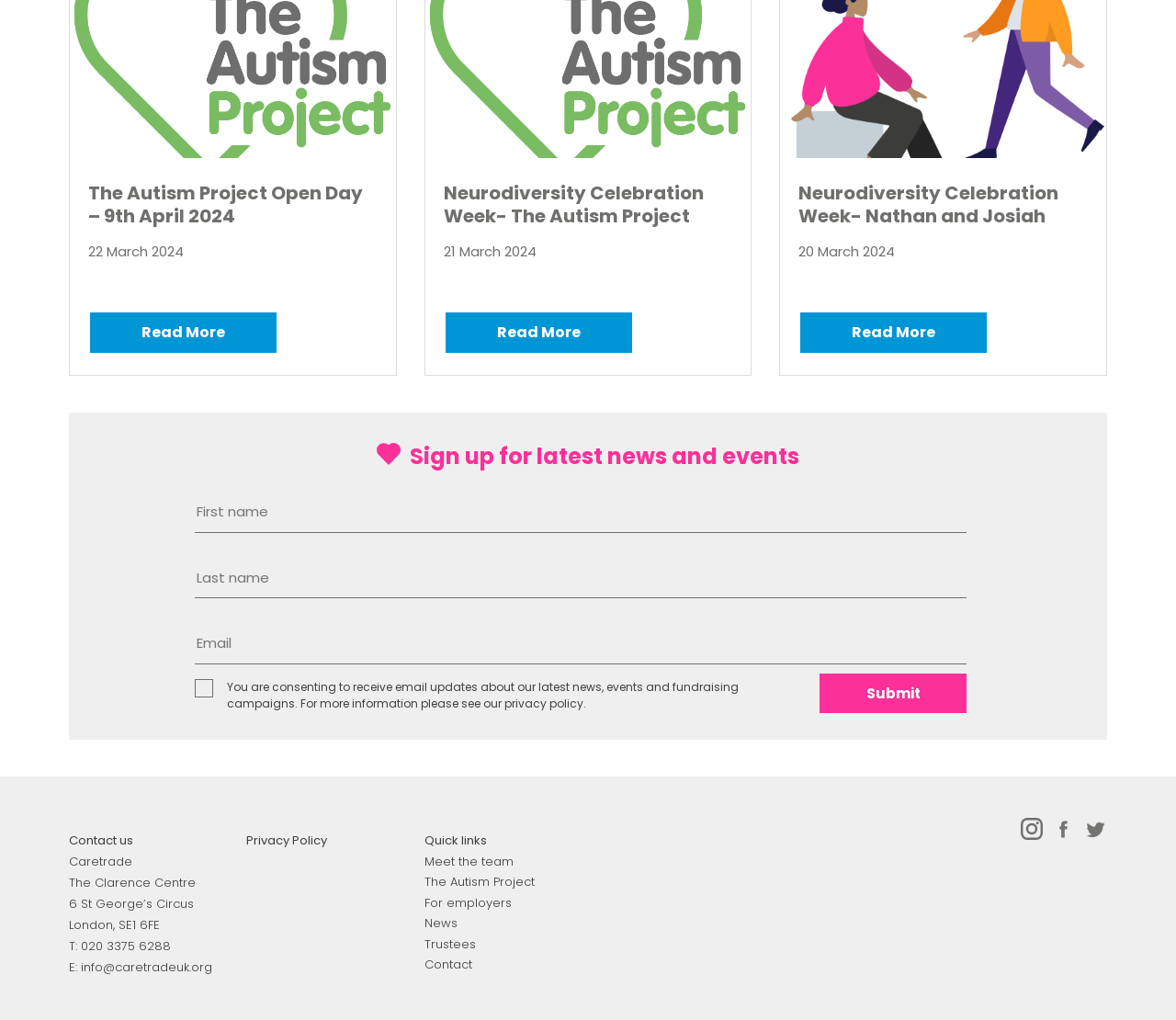Please provide a comprehensive answer to the question below using the information from the image: What is the name of the organization behind the webpage?

The name of the organization behind the webpage is 'Caretrade', which is mentioned at the bottom of the page along with its contact information. This suggests that Caretrade is the entity responsible for the webpage and its content.